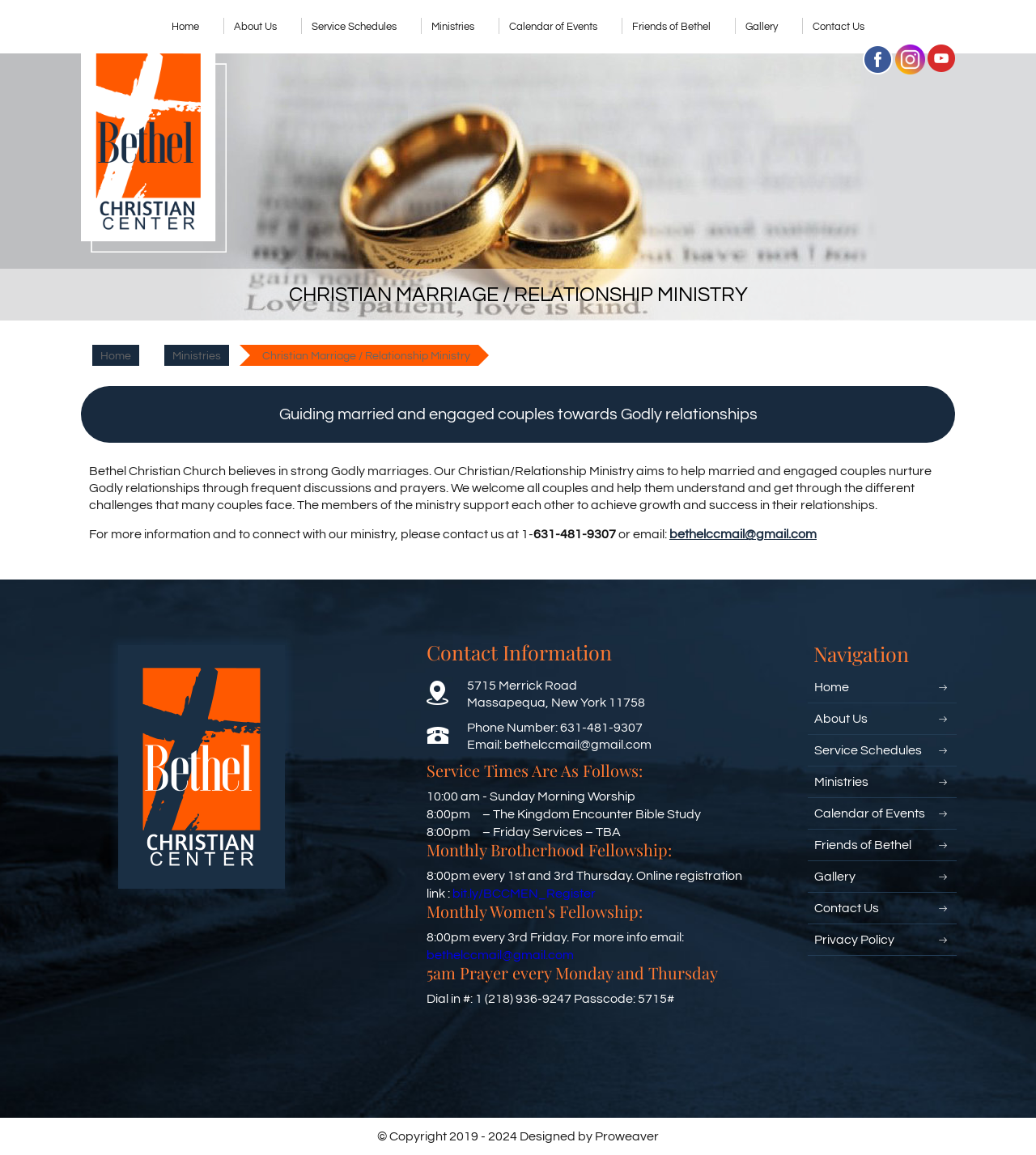What is the phone number of the church?
Carefully analyze the image and provide a thorough answer to the question.

I found the answer by looking at the contact information section, where the phone number is listed as 'Phone Number: 631-481-9307'.